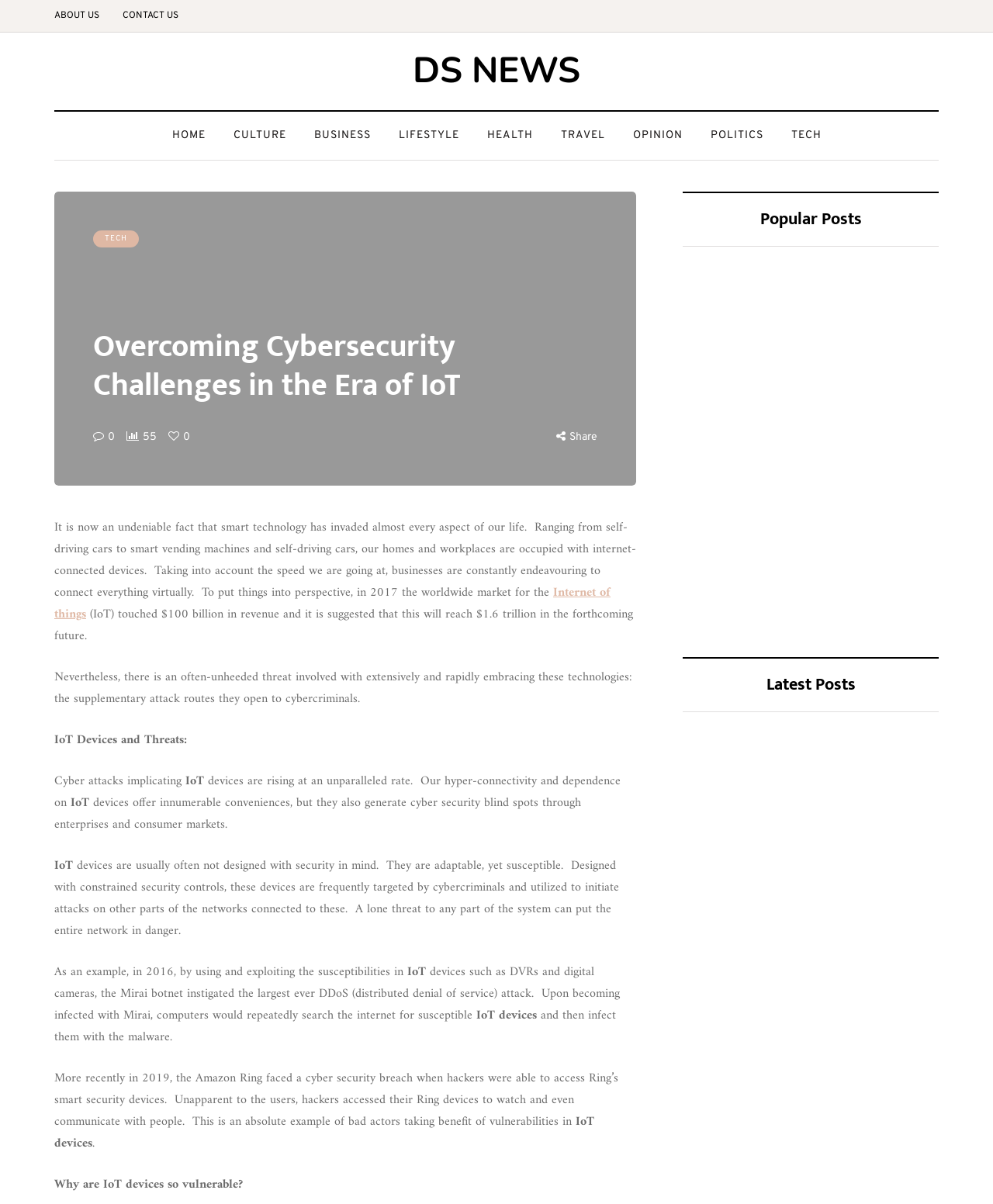Show the bounding box coordinates for the element that needs to be clicked to execute the following instruction: "Click on ABOUT US". Provide the coordinates in the form of four float numbers between 0 and 1, i.e., [left, top, right, bottom].

[0.055, 0.0, 0.112, 0.026]